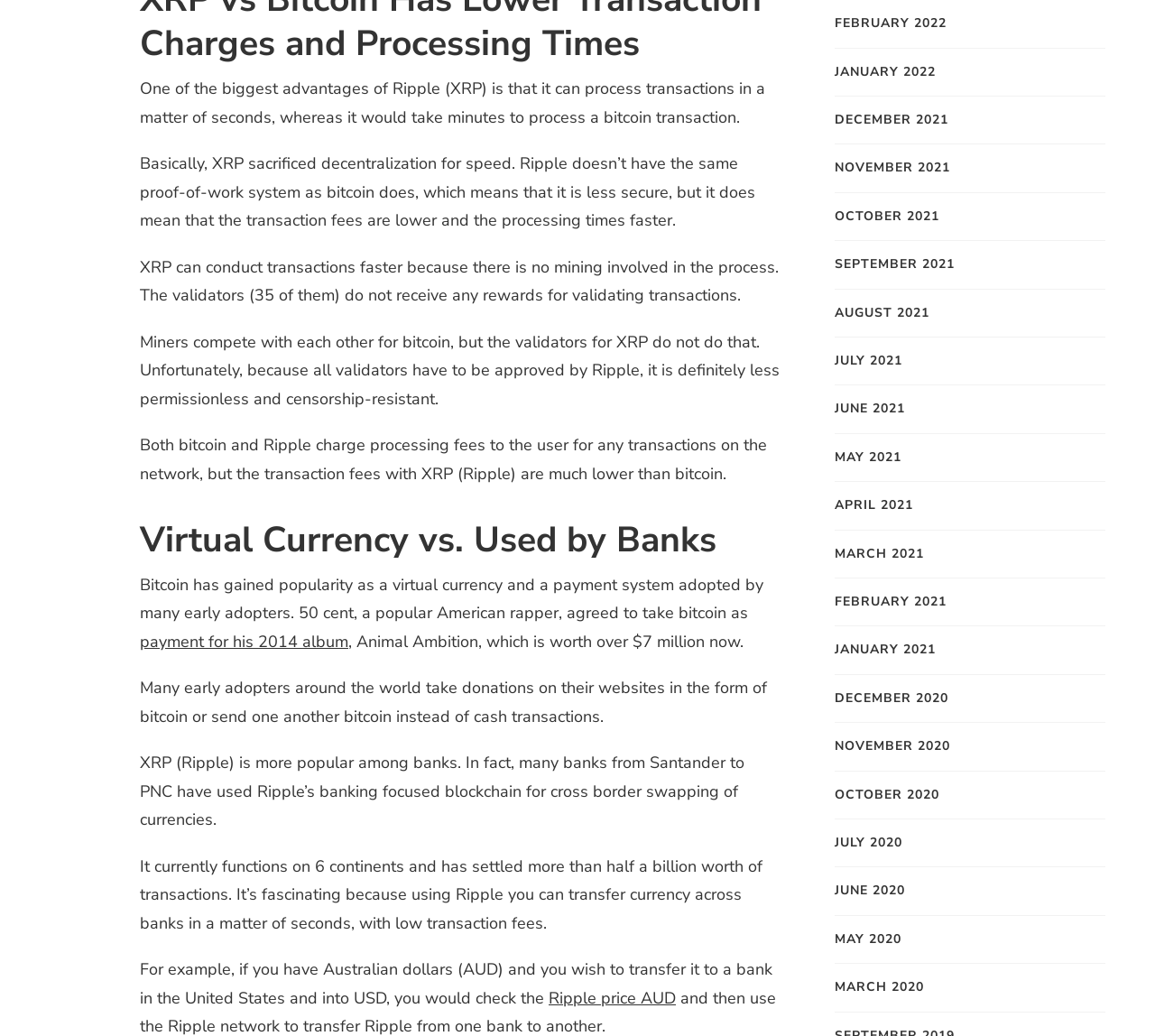Please identify the bounding box coordinates of the region to click in order to complete the given instruction: "View the 'Virtual Currency vs. Used by Banks' section". The coordinates should be four float numbers between 0 and 1, i.e., [left, top, right, bottom].

[0.121, 0.5, 0.675, 0.542]